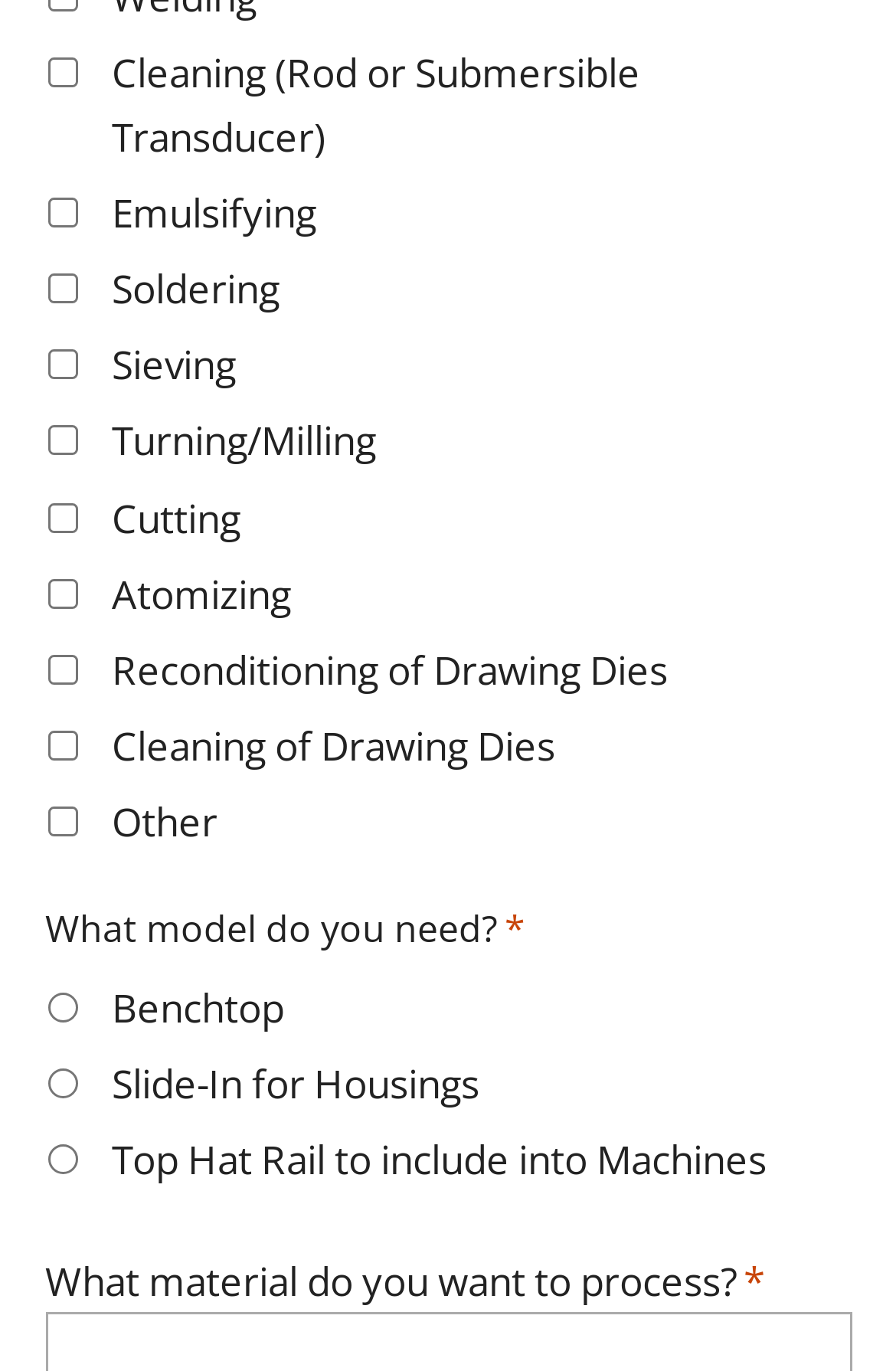Please identify the coordinates of the bounding box that should be clicked to fulfill this instruction: "Check the Other checkbox".

[0.053, 0.589, 0.086, 0.611]